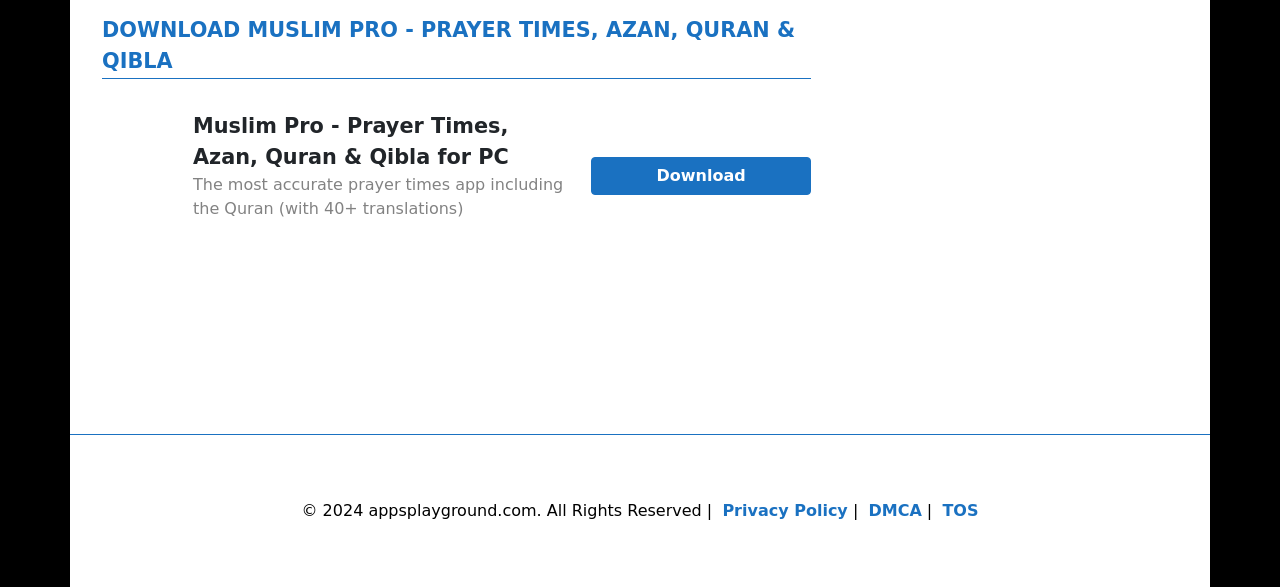What is the name of the app?
Answer the question based on the image using a single word or a brief phrase.

Muslim Pro